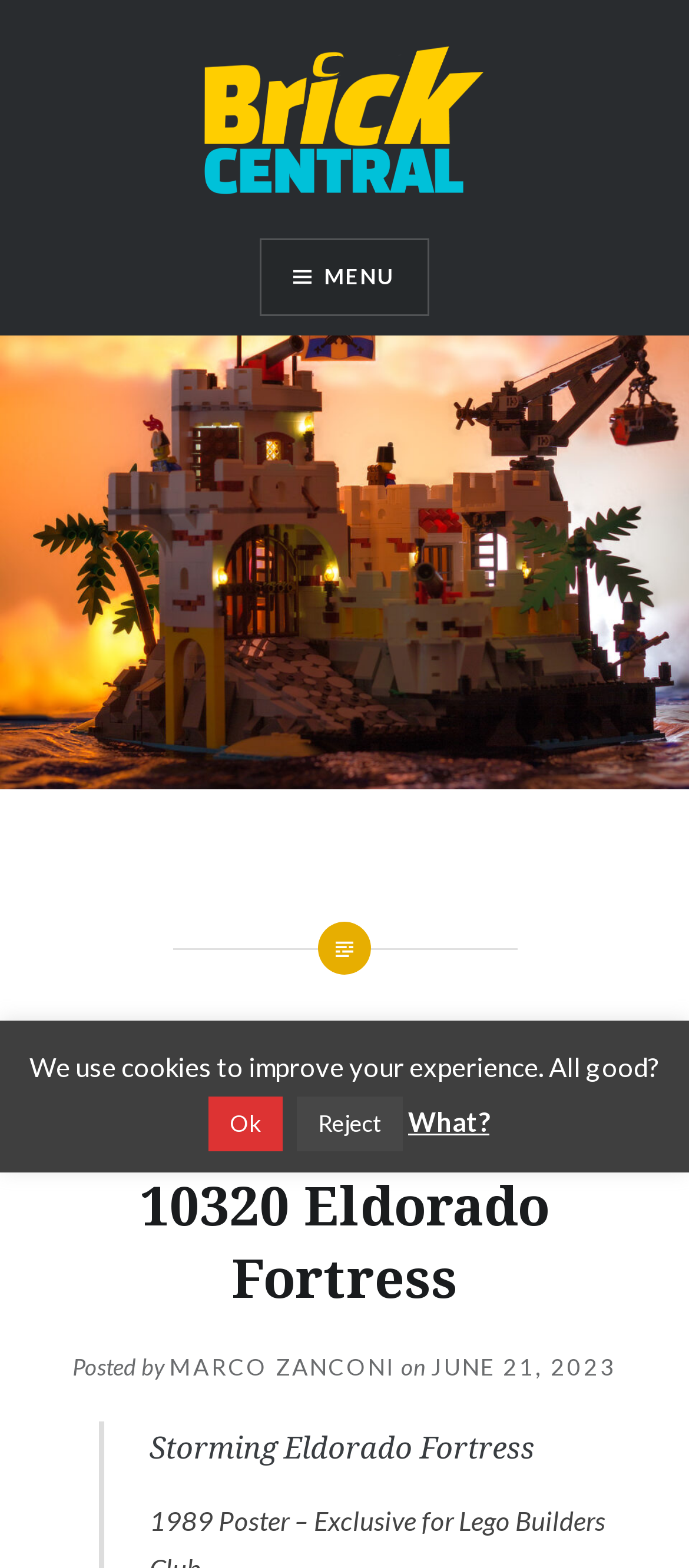Given the webpage screenshot and the description, determine the bounding box coordinates (top-left x, top-left y, bottom-right x, bottom-right y) that define the location of the UI element matching this description: Marco Zanconi

[0.246, 0.863, 0.574, 0.881]